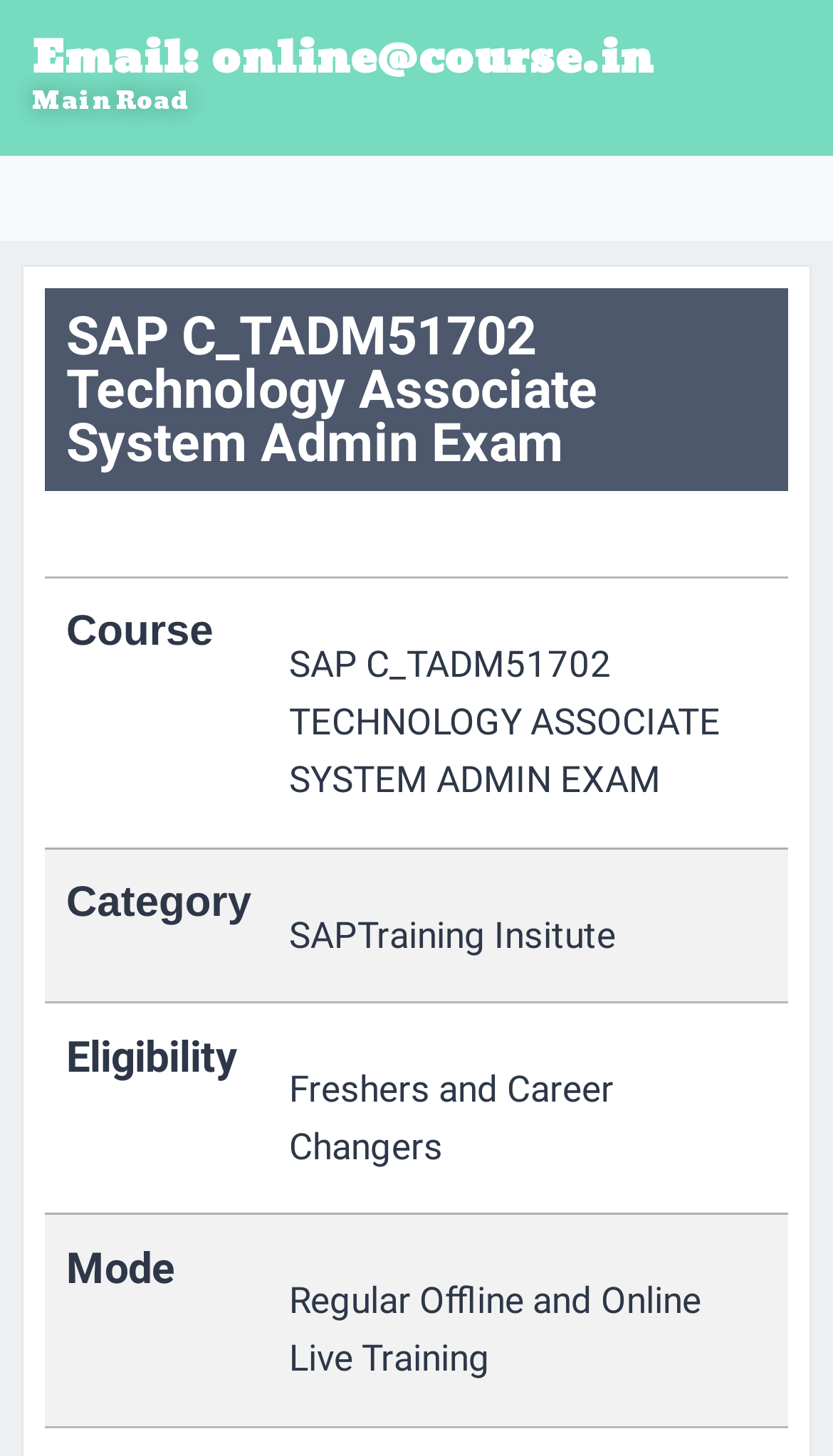What is the email address provided?
Please provide a single word or phrase as the answer based on the screenshot.

online@course.in